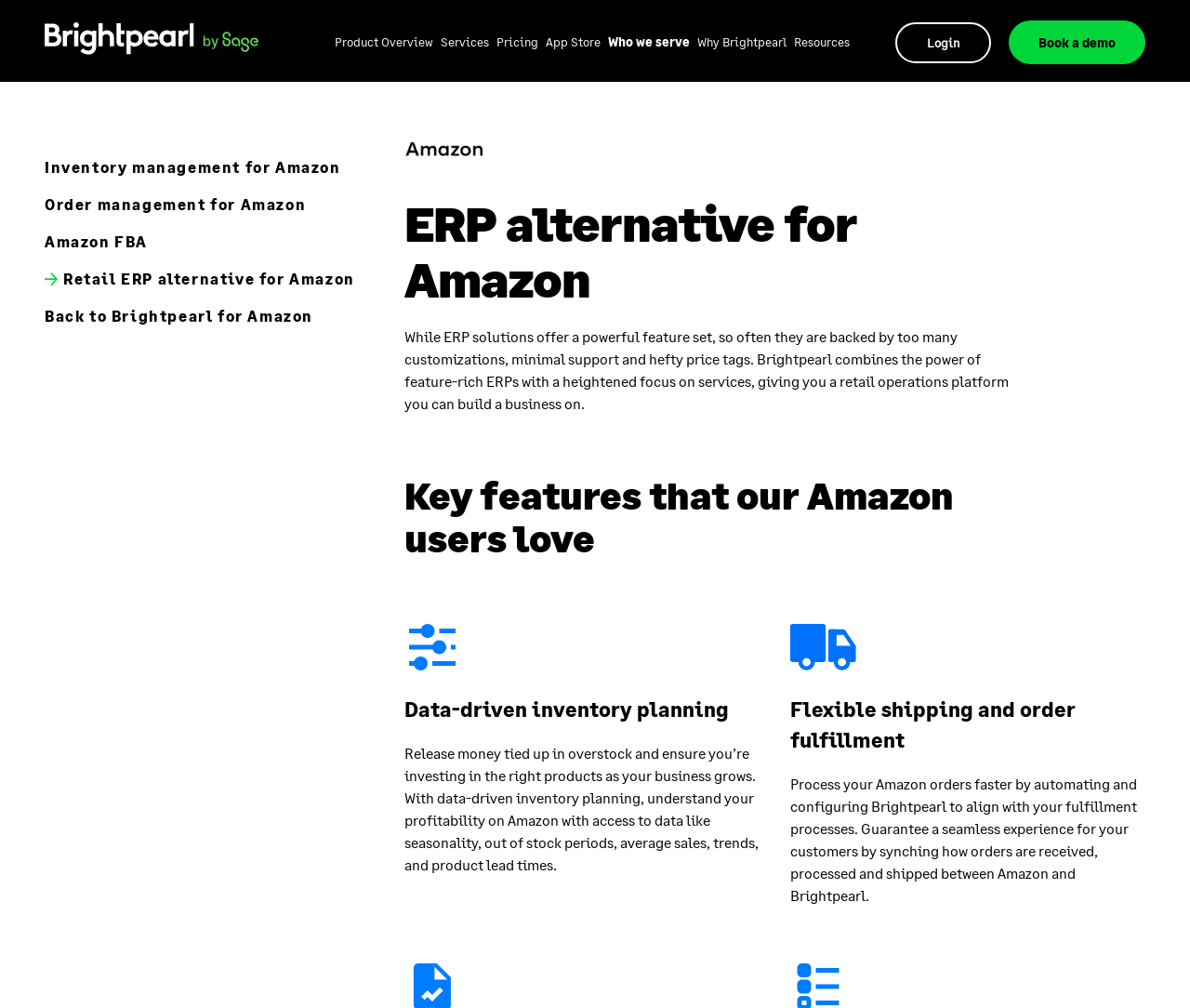Identify the bounding box coordinates for the element that needs to be clicked to fulfill this instruction: "Explore inventory management for Amazon". Provide the coordinates in the format of four float numbers between 0 and 1: [left, top, right, bottom].

[0.038, 0.155, 0.286, 0.177]